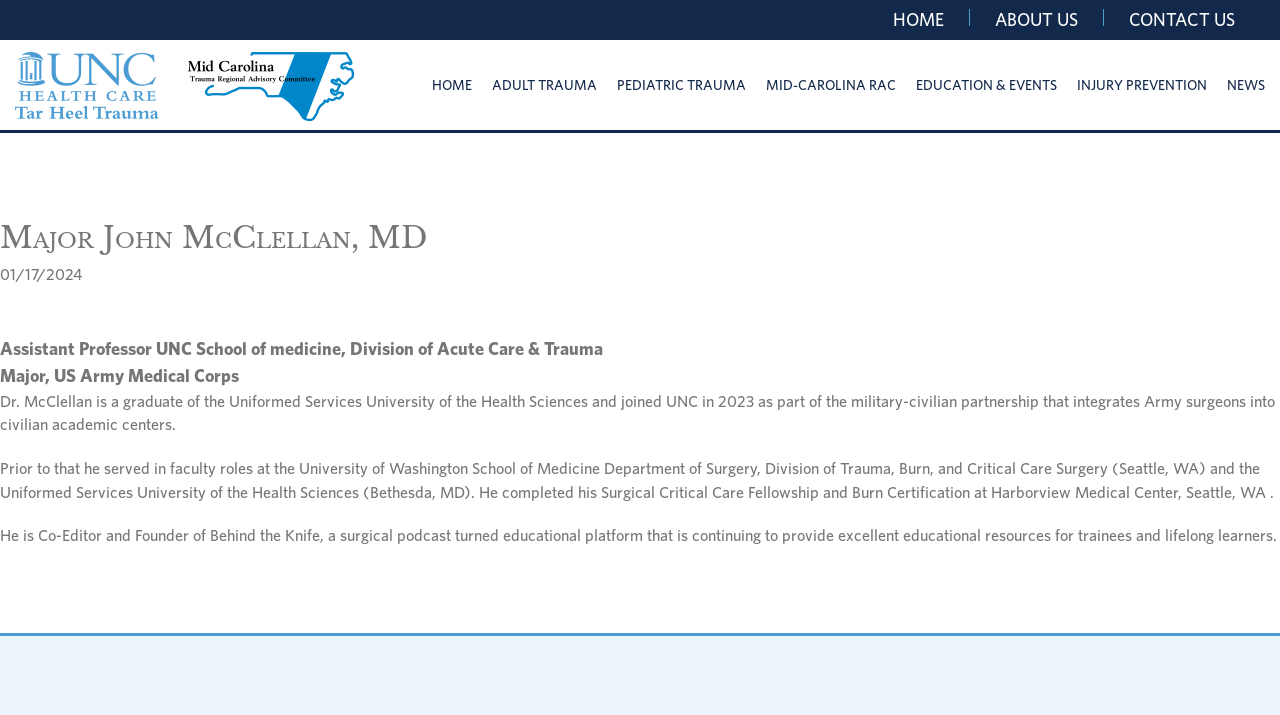Determine the bounding box coordinates for the region that must be clicked to execute the following instruction: "Visit the ABOUT US page".

[0.777, 0.013, 0.842, 0.042]